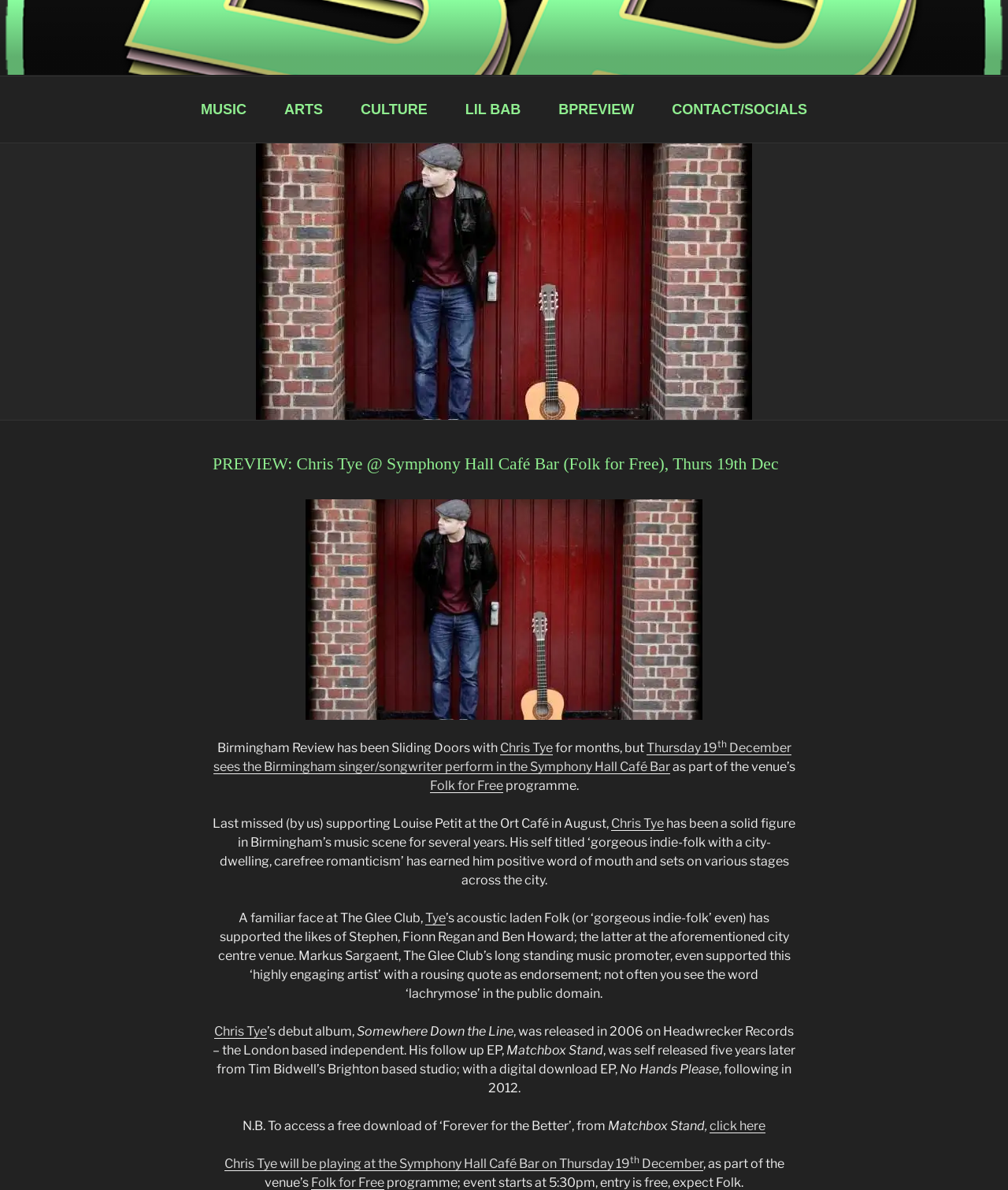Highlight the bounding box coordinates of the region I should click on to meet the following instruction: "Read about Chris Tye".

[0.211, 0.419, 0.789, 0.605]